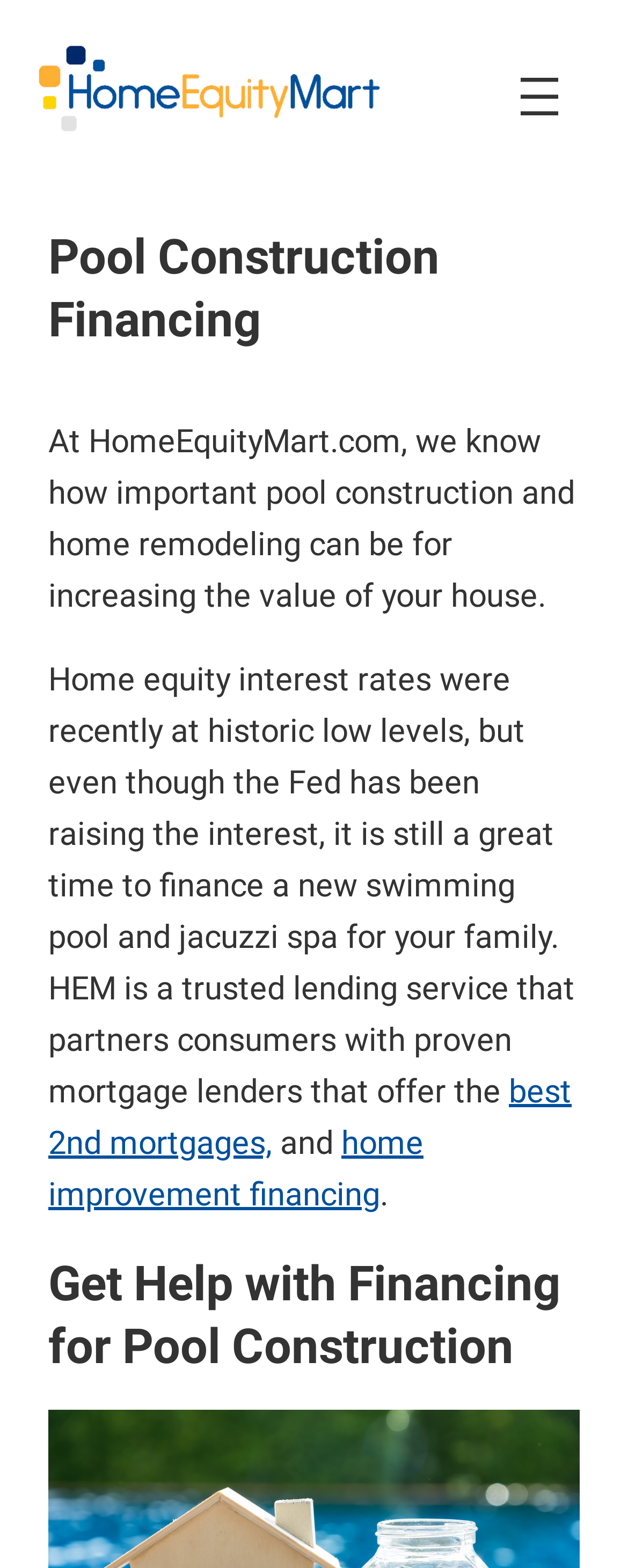Answer the question in a single word or phrase:
What is the purpose of Home Equity Mart?

Financing for pool construction and home remodeling